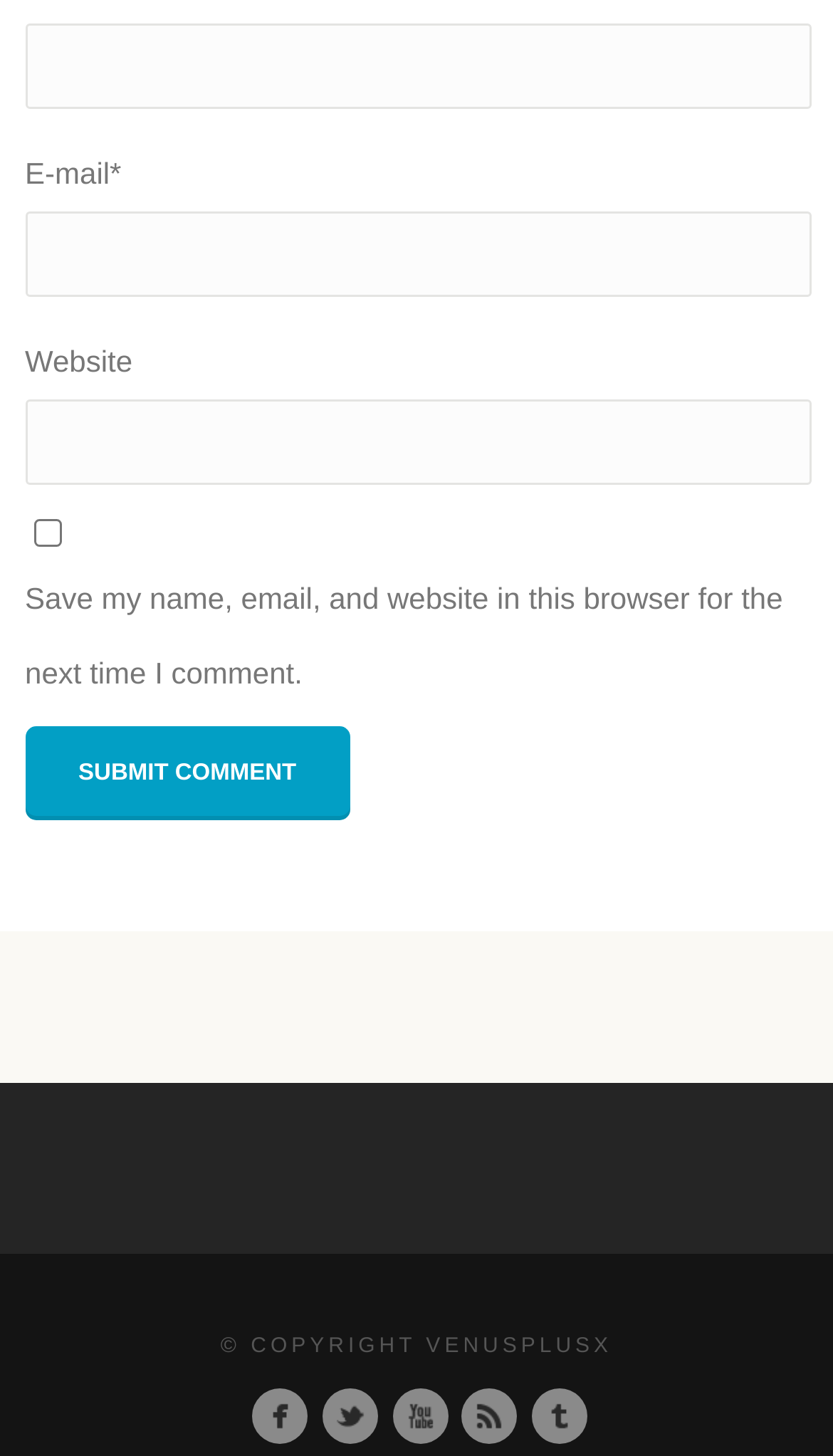Find the bounding box coordinates of the element's region that should be clicked in order to follow the given instruction: "Enter your name". The coordinates should consist of four float numbers between 0 and 1, i.e., [left, top, right, bottom].

[0.03, 0.016, 0.975, 0.075]